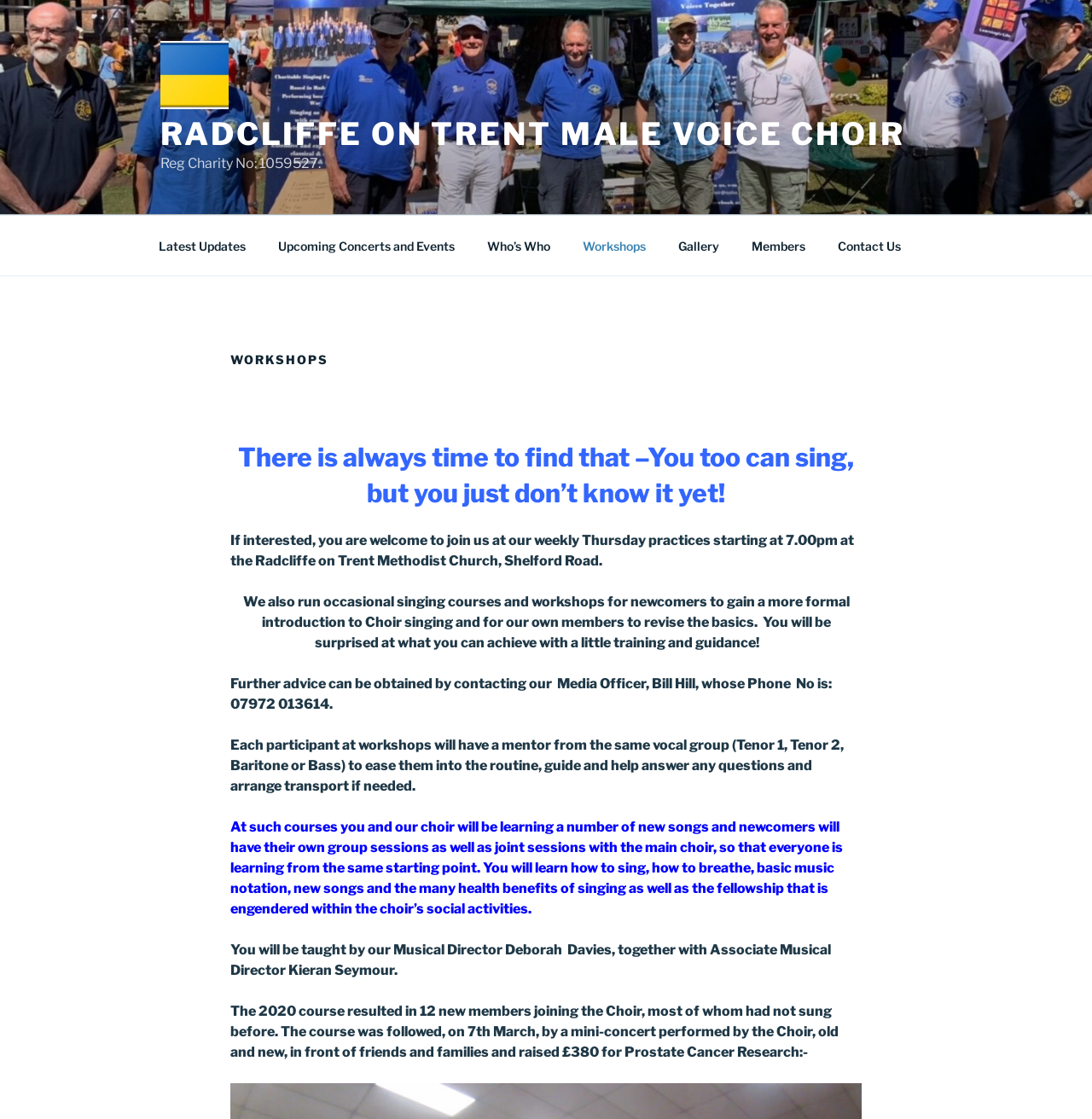Using the elements shown in the image, answer the question comprehensively: What is the result of the 2020 course?

The result of the 2020 course is mentioned in the text, which states that the course resulted in 12 new members joining the Choir, most of whom had not sung before.